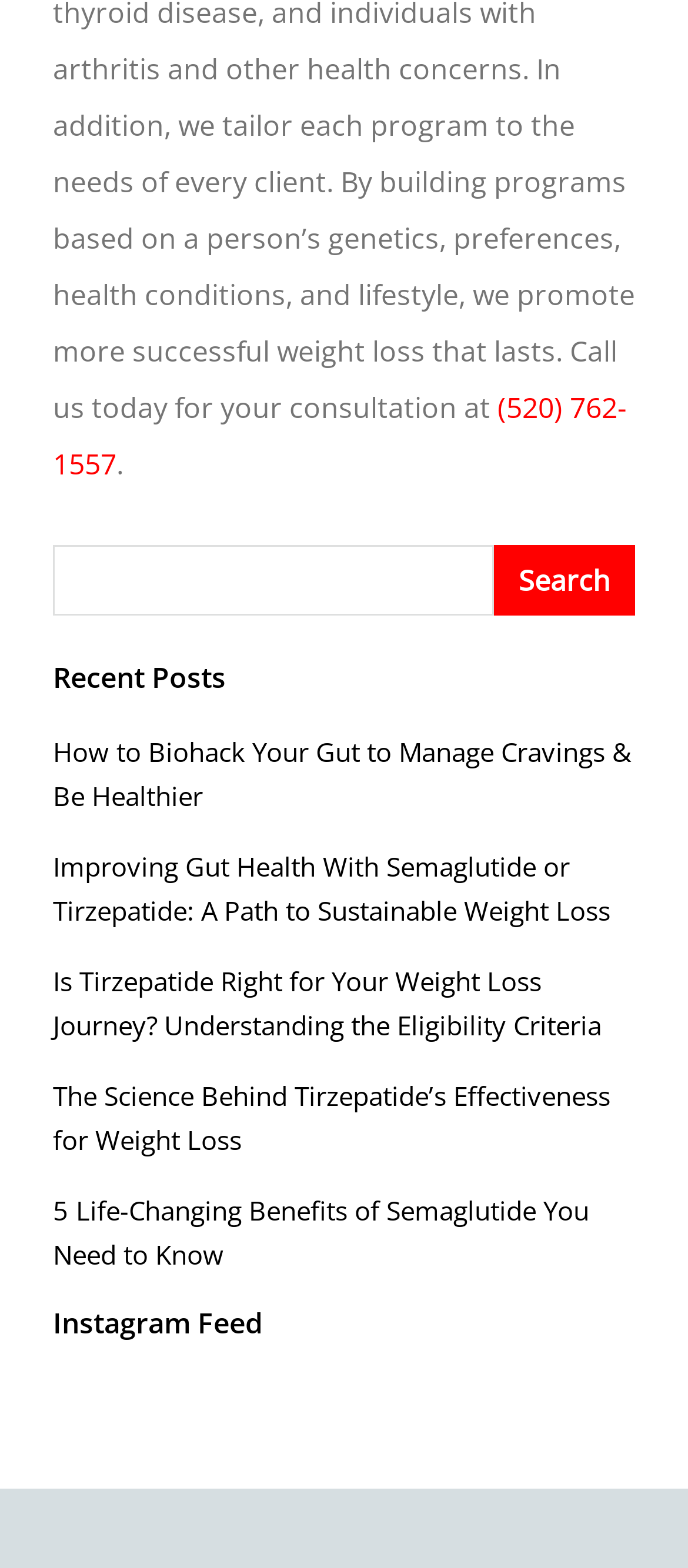Find the UI element described as: "name="s"" and predict its bounding box coordinates. Ensure the coordinates are four float numbers between 0 and 1, [left, top, right, bottom].

[0.077, 0.348, 0.718, 0.393]